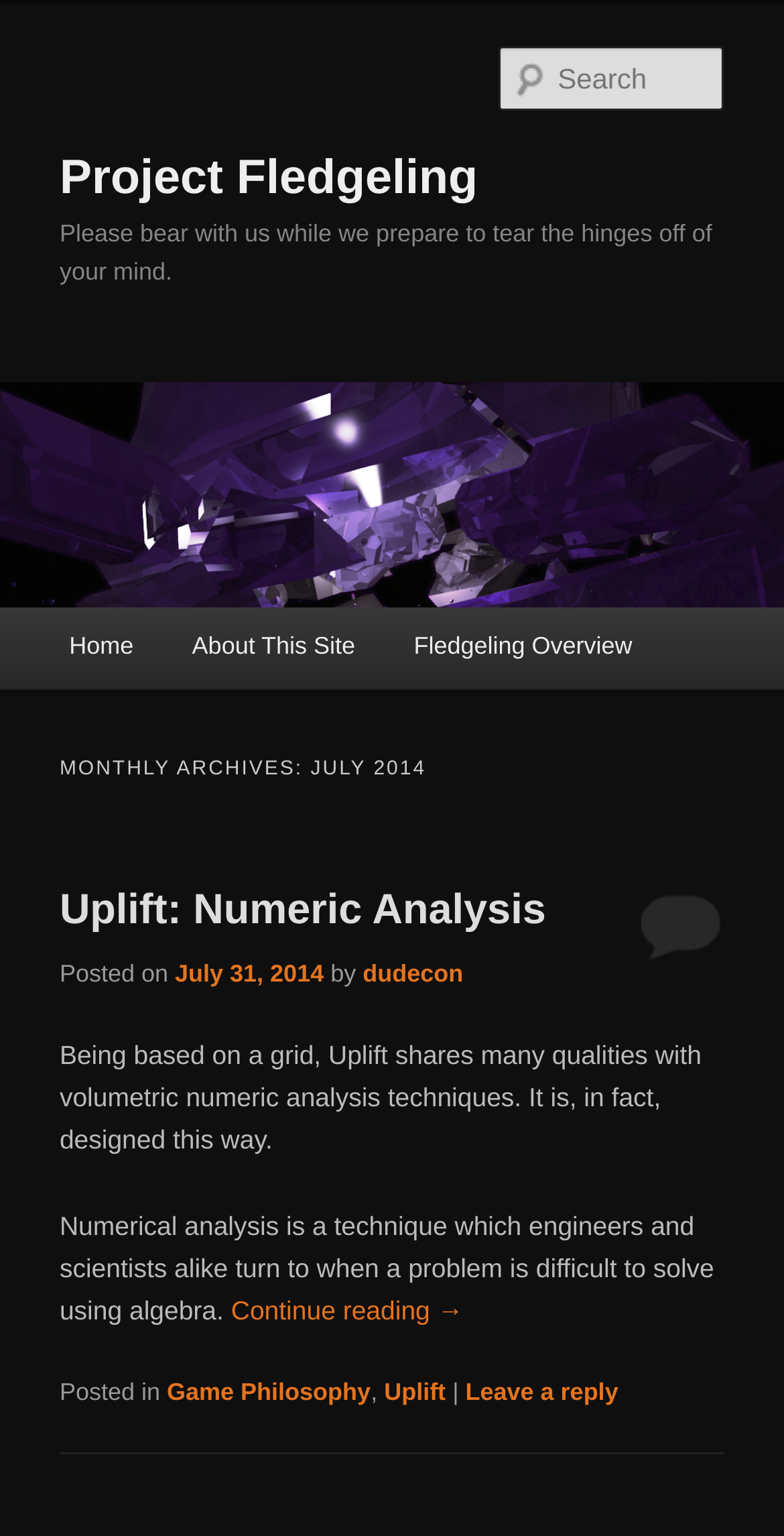Determine the bounding box coordinates for the area you should click to complete the following instruction: "Read the article 'Uplift: Numeric Analysis'".

[0.076, 0.578, 0.696, 0.608]